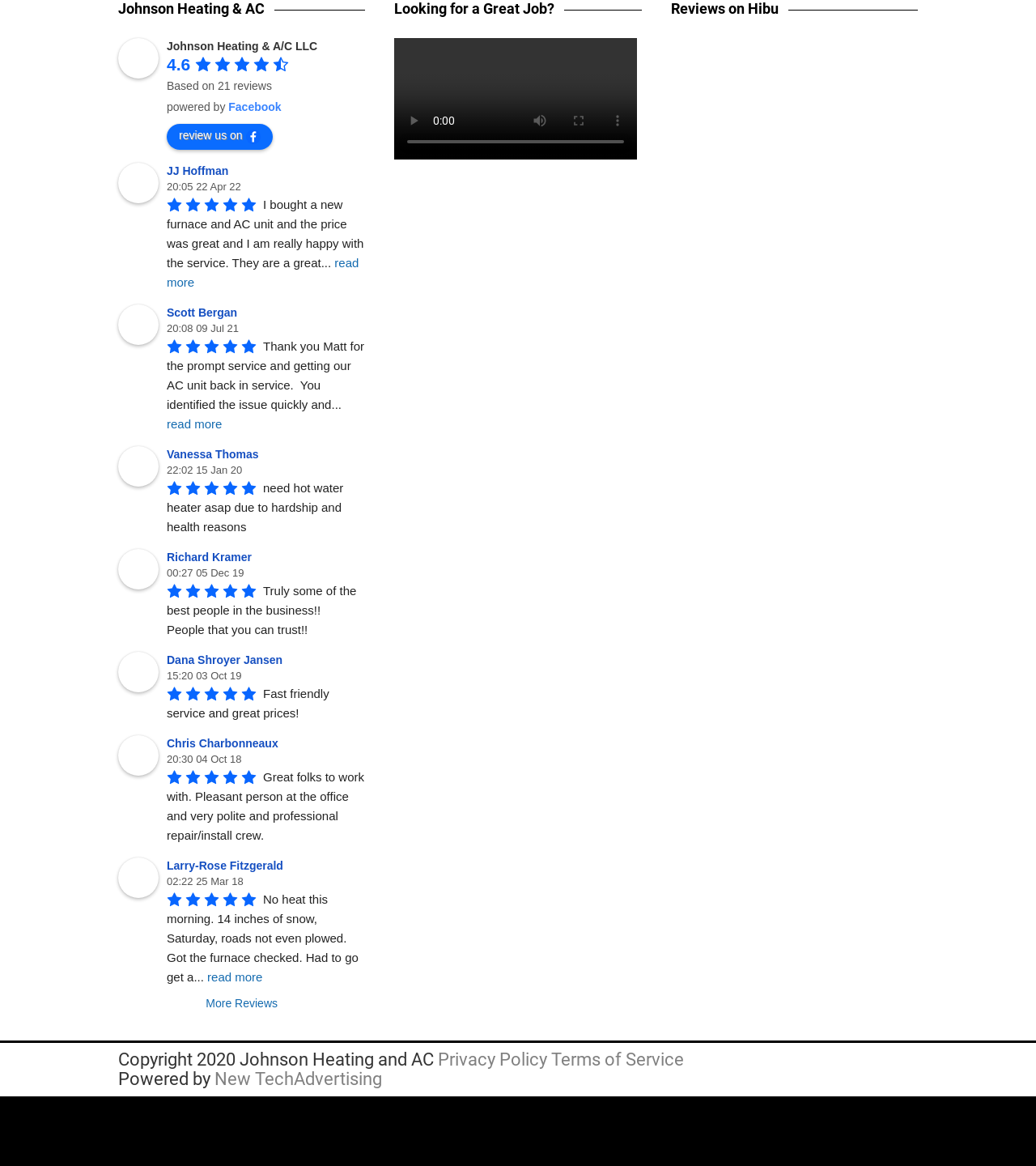Determine the bounding box coordinates for the area you should click to complete the following instruction: "view the full review from Scott Bergan".

[0.161, 0.219, 0.346, 0.248]